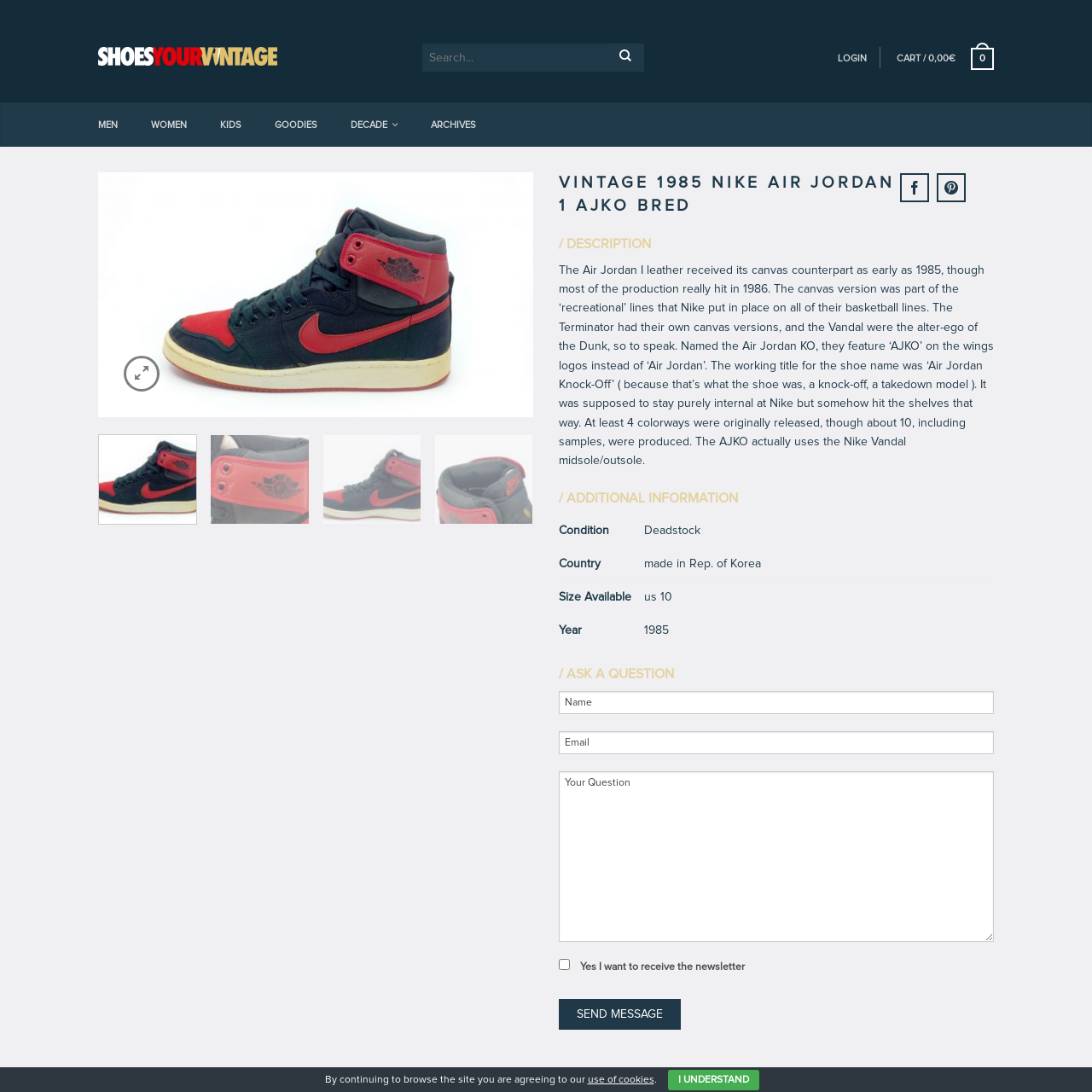Look closely at the part of the image inside the red bounding box, then respond in a word or phrase: In what year was the Air Jordan 1 AJKO BRED originally released?

1985